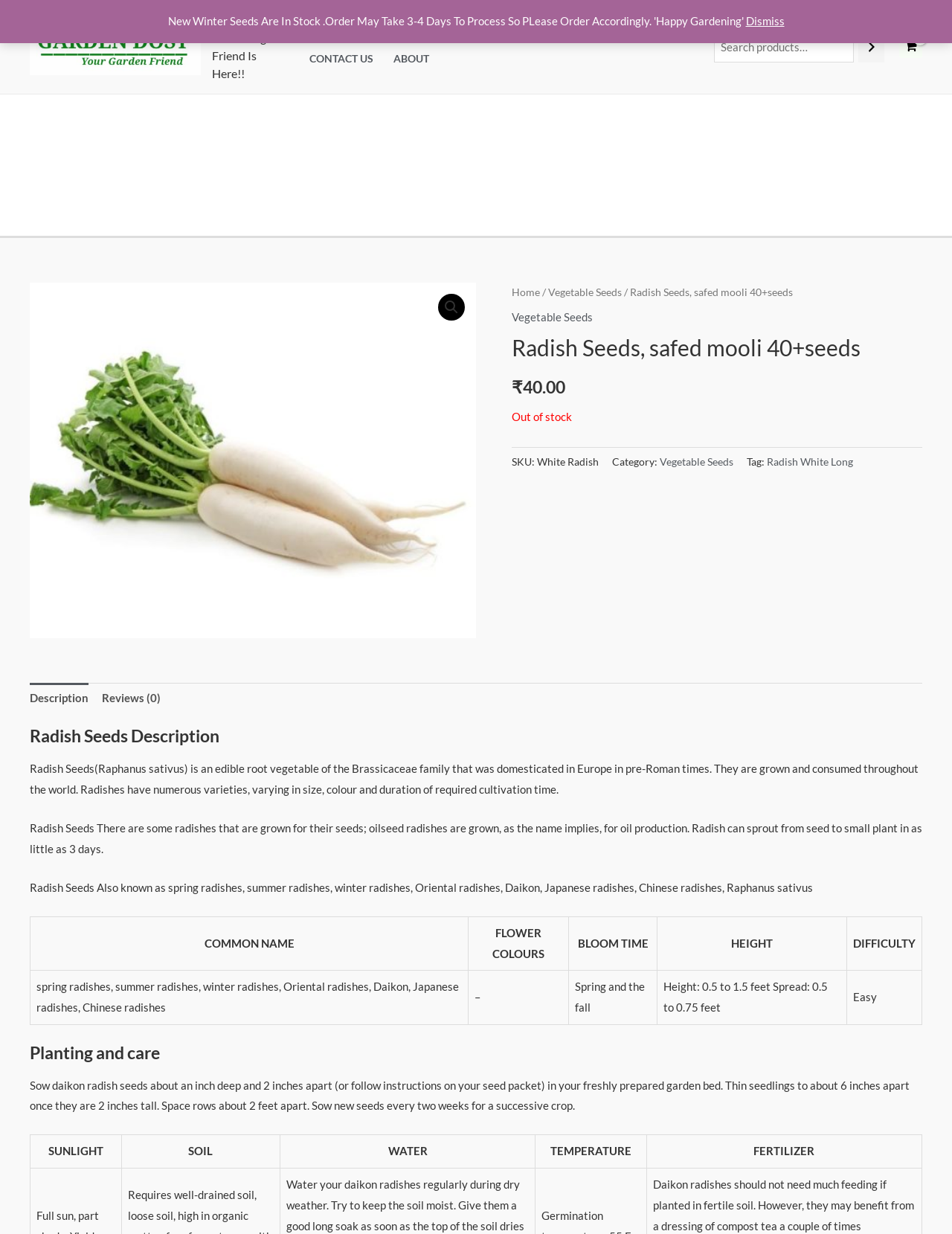Based on the element description alt="Radish White Long" title="radish-long-white-icicle-1000-seeds-510x406", identify the bounding box of the UI element in the given webpage screenshot. The coordinates should be in the format (top-left x, top-left y, bottom-right x, bottom-right y) and must be between 0 and 1.

[0.031, 0.229, 0.5, 0.517]